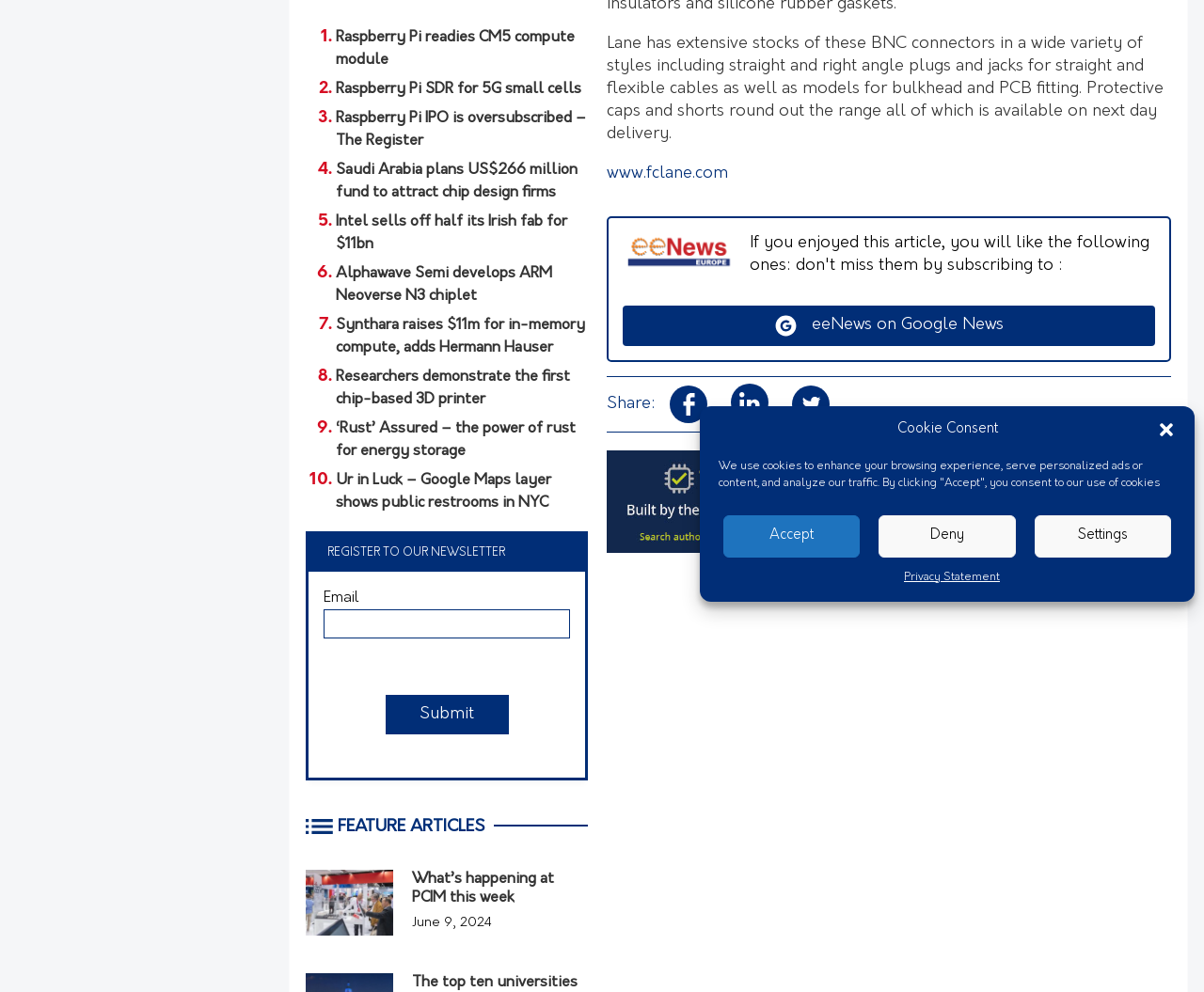Please determine the bounding box coordinates for the element with the description: "CURRENT NEWS".

None